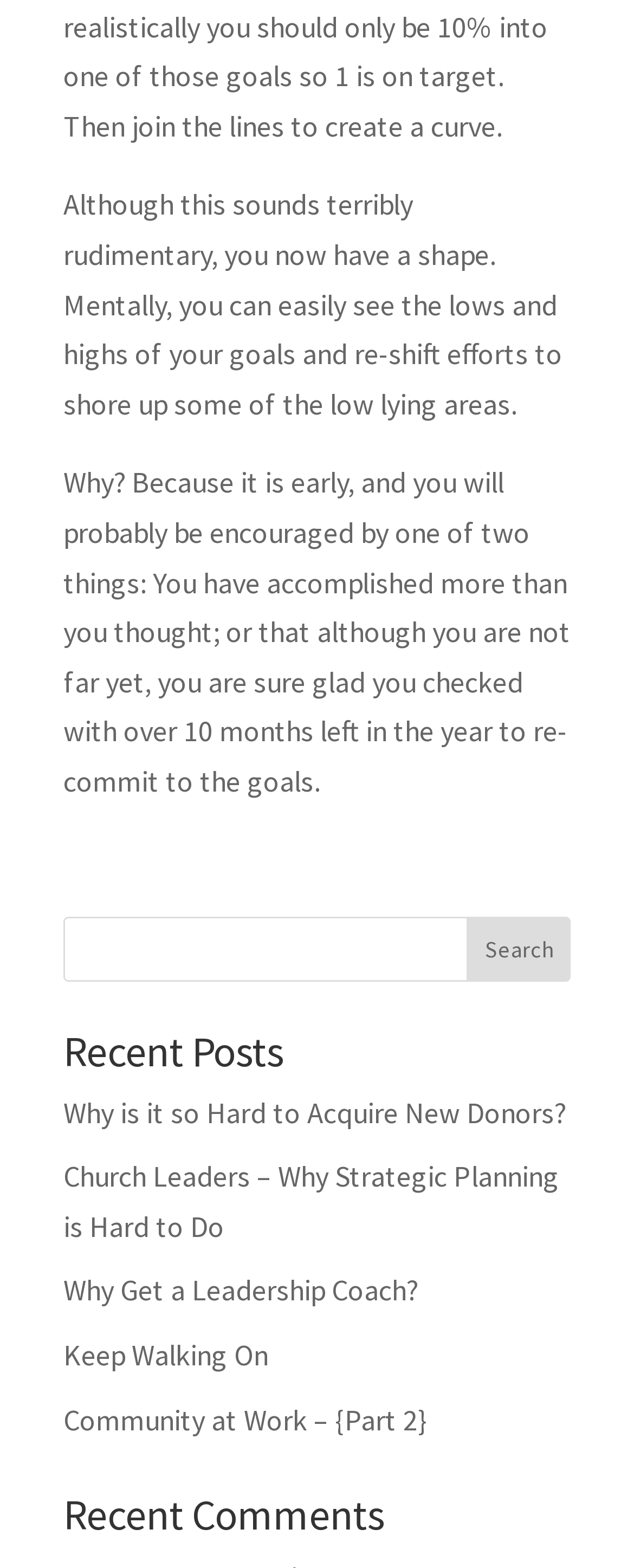Given the element description parent_node: Search name="s", identify the bounding box coordinates for the UI element on the webpage screenshot. The format should be (top-left x, top-left y, bottom-right x, bottom-right y), with values between 0 and 1.

[0.1, 0.584, 0.9, 0.626]